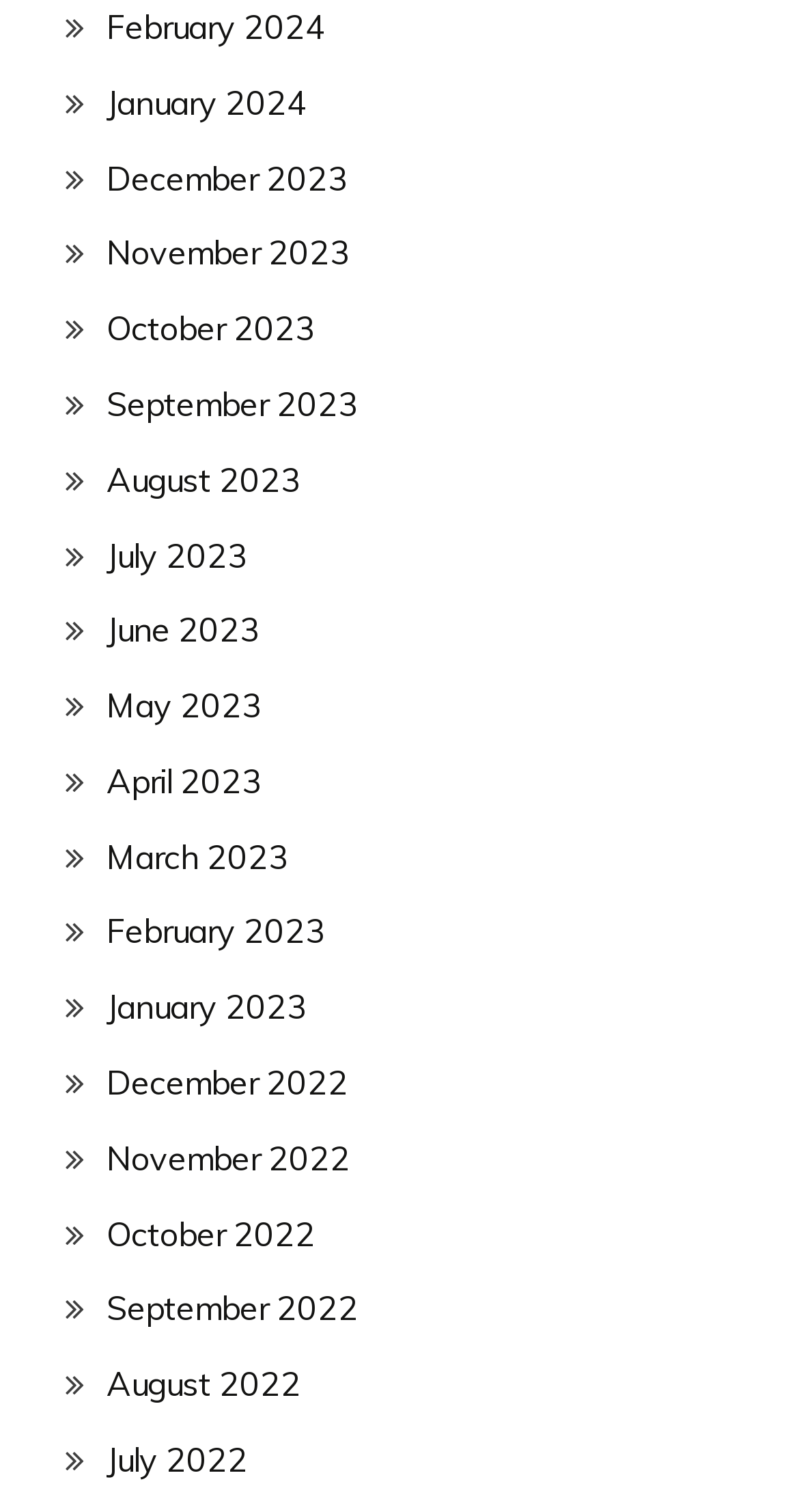Locate the bounding box coordinates of the clickable region to complete the following instruction: "browse December 2022."

[0.133, 0.702, 0.436, 0.729]